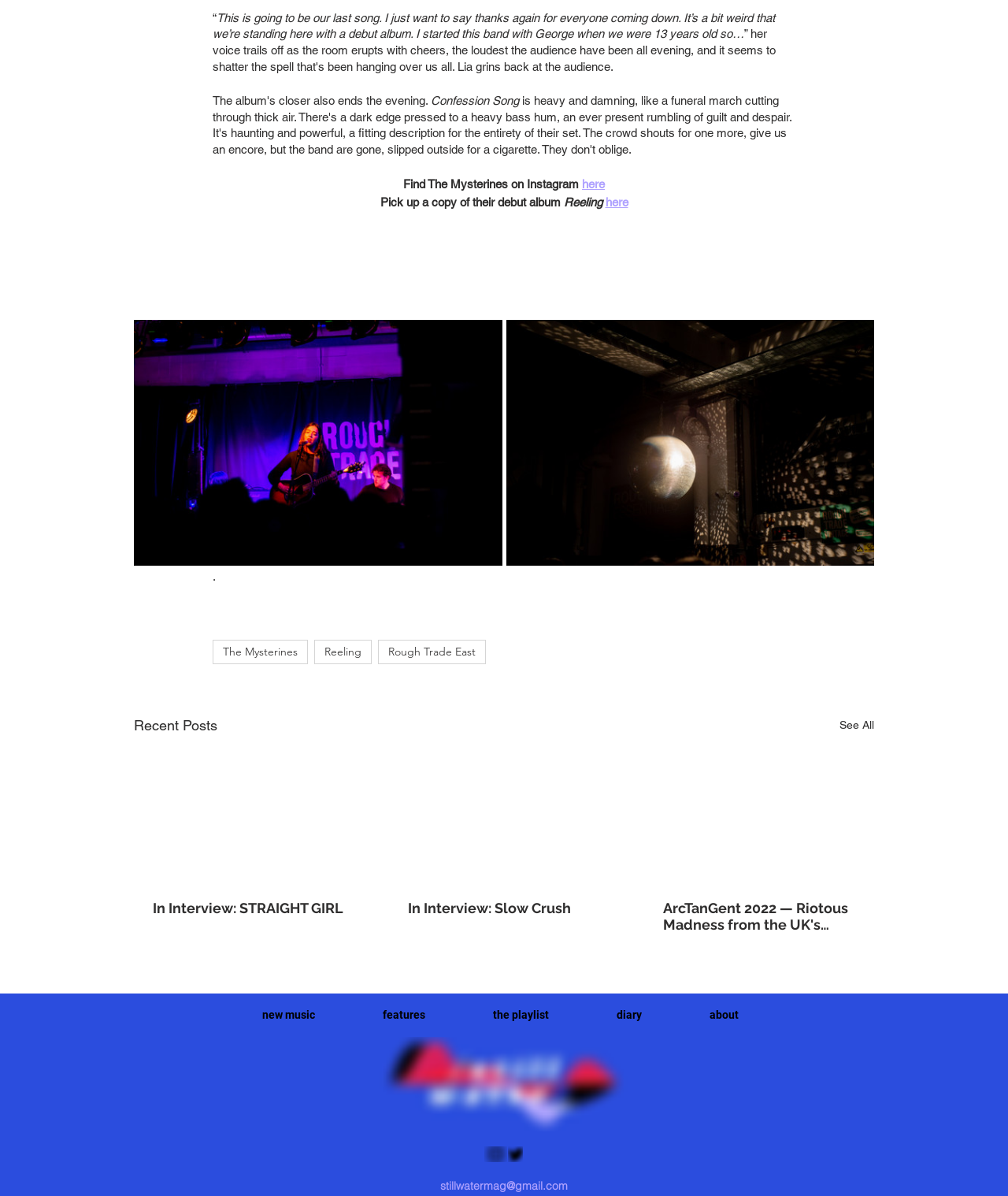Pinpoint the bounding box coordinates of the element to be clicked to execute the instruction: "Contact stillwatermag@gmail.com".

[0.437, 0.985, 0.563, 0.997]